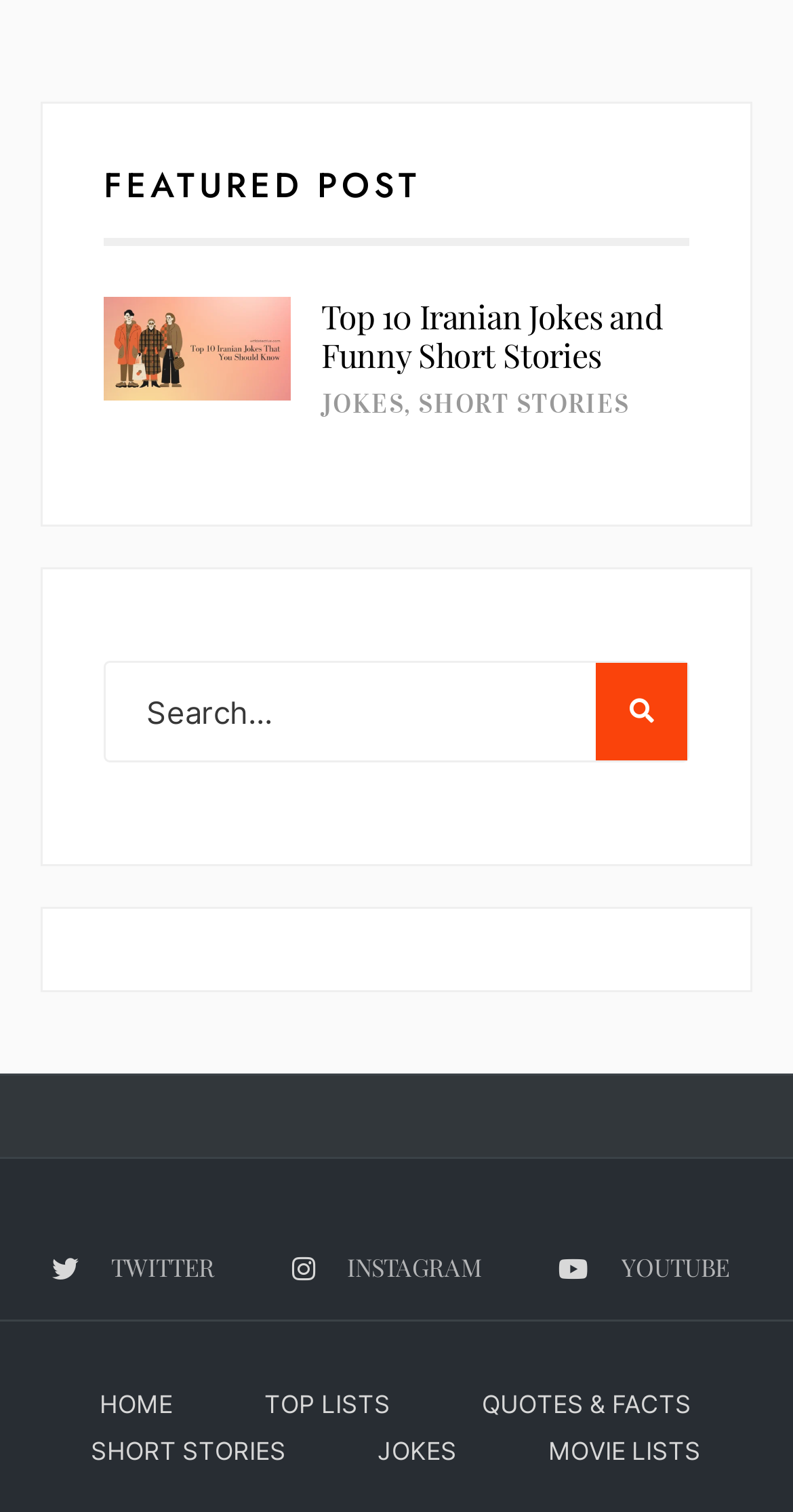Give a one-word or one-phrase response to the question: 
What is the title of the first post?

Top 10 Iranian Jokes and Funny Short Stories